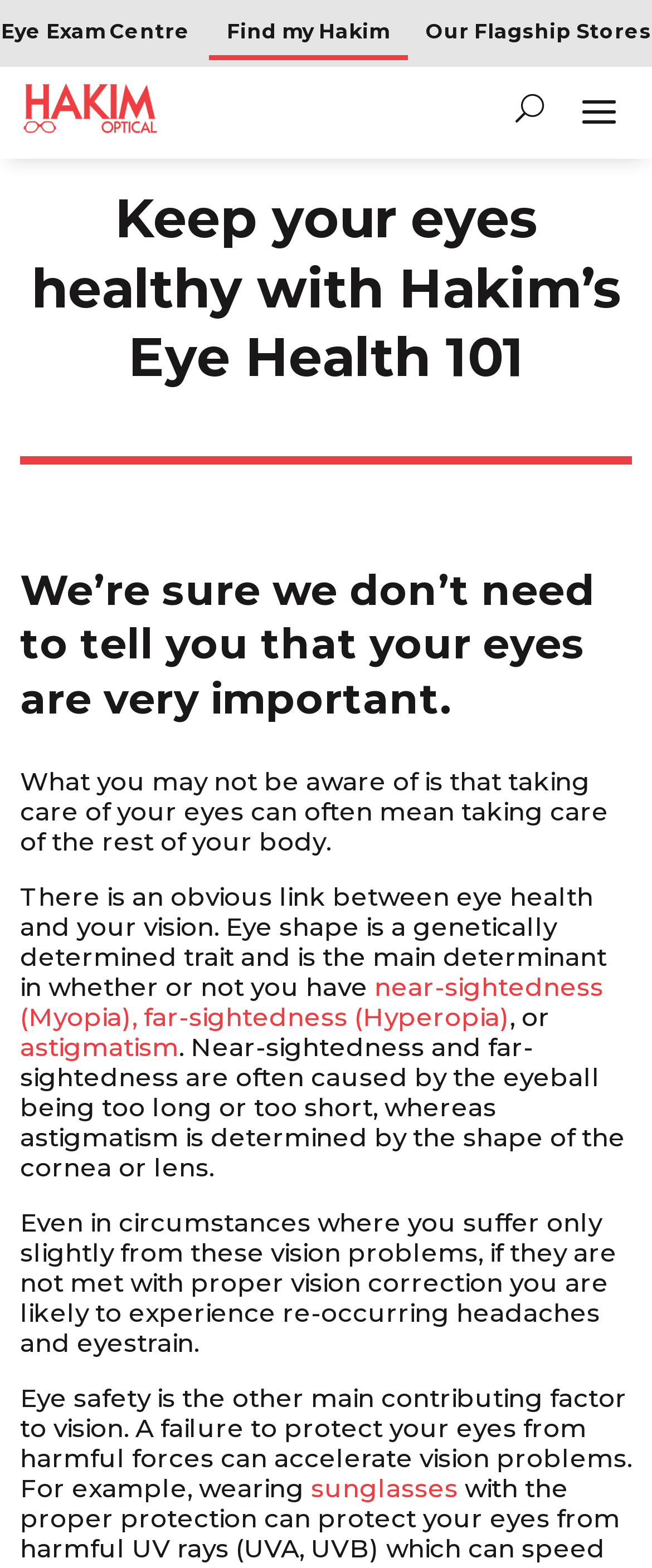Based on the element description, predict the bounding box coordinates (top-left x, top-left y, bottom-right x, bottom-right y) for the UI element in the screenshot: near-sightedness (Myopia), far-sightedness (Hyperopia)

[0.031, 0.619, 0.926, 0.659]